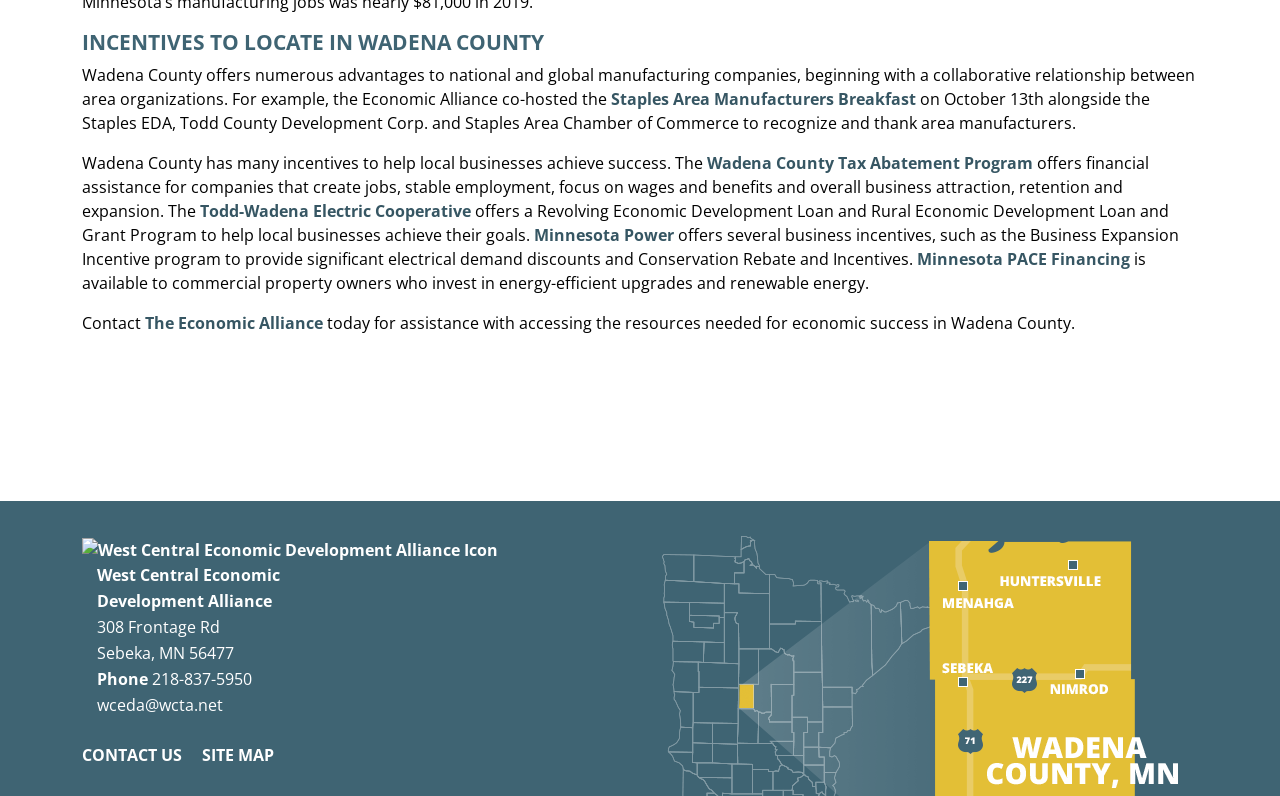What is the name of the county being described?
Please answer the question with a single word or phrase, referencing the image.

Wadena County